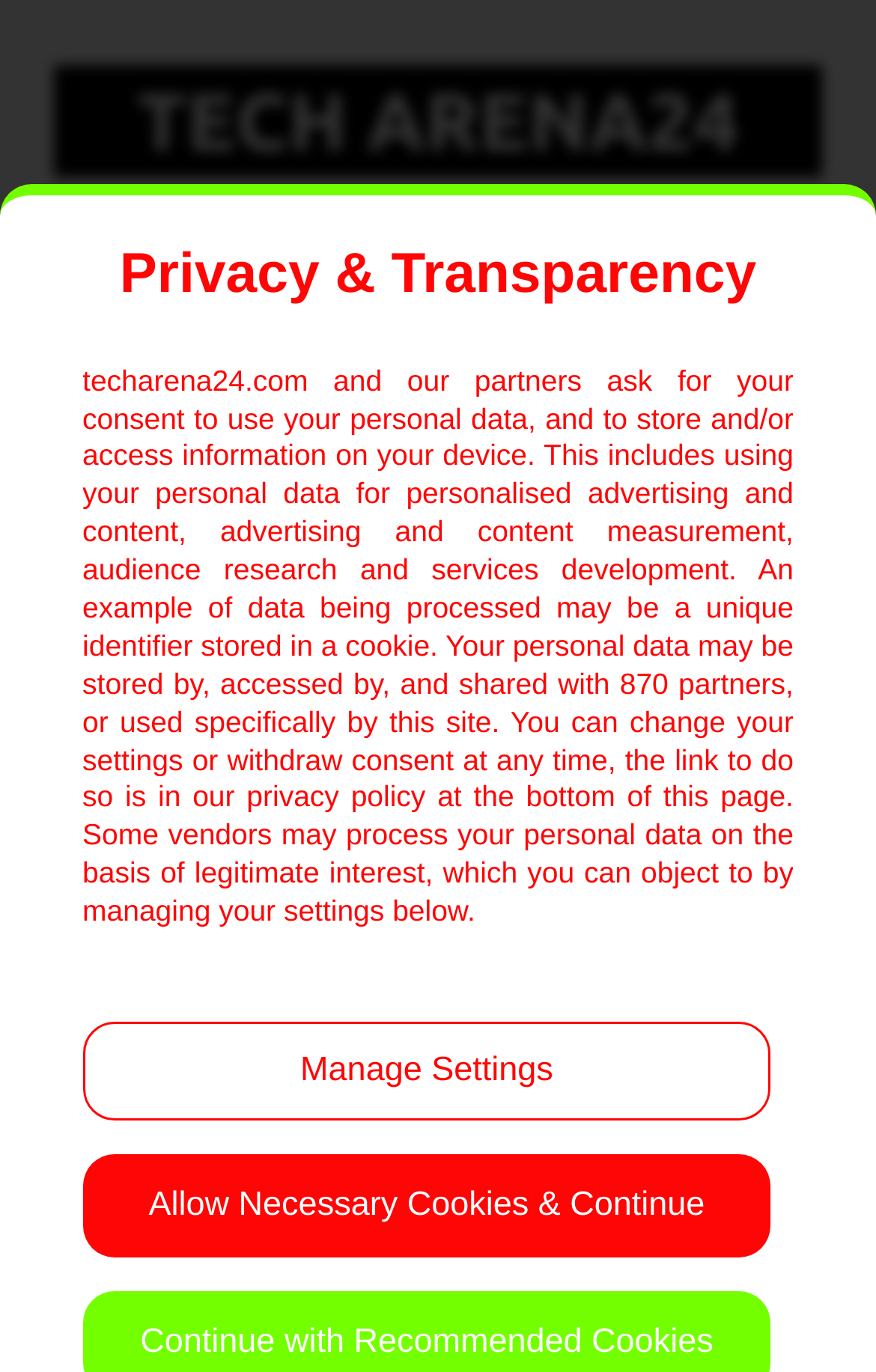What is the topic of the article?
Look at the image and construct a detailed response to the question.

I determined the topic of the article by looking at the root element's text, which suggests that the article is a review of the Sony Xperia 1 IV phone.